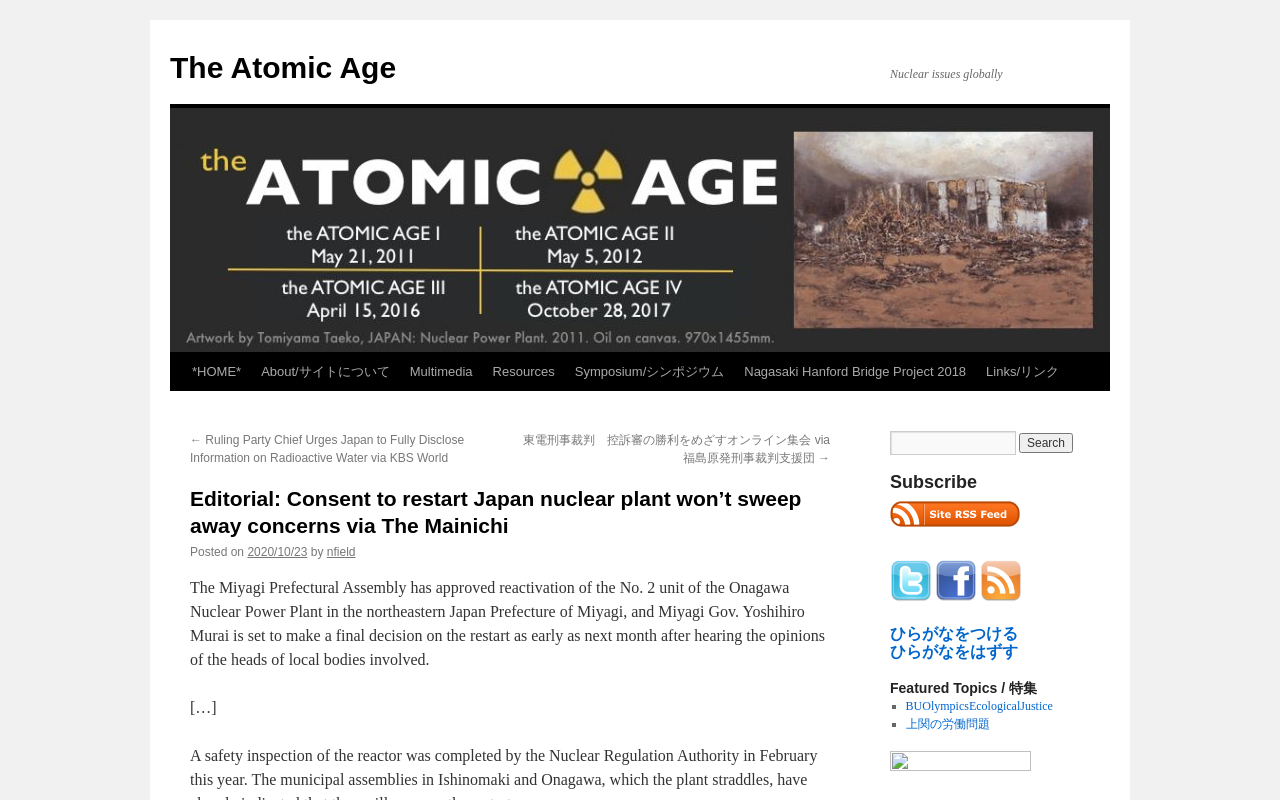What is the role of Yoshihiro Murai in the article?
Could you answer the question in a detailed manner, providing as much information as possible?

I found the answer by reading the article content, specifically the sentence '...and Miyagi Gov. Yoshihiro Murai is set to make a final decision on the restart as early as next month...' which mentions Yoshihiro Murai's role as Miyagi Gov.